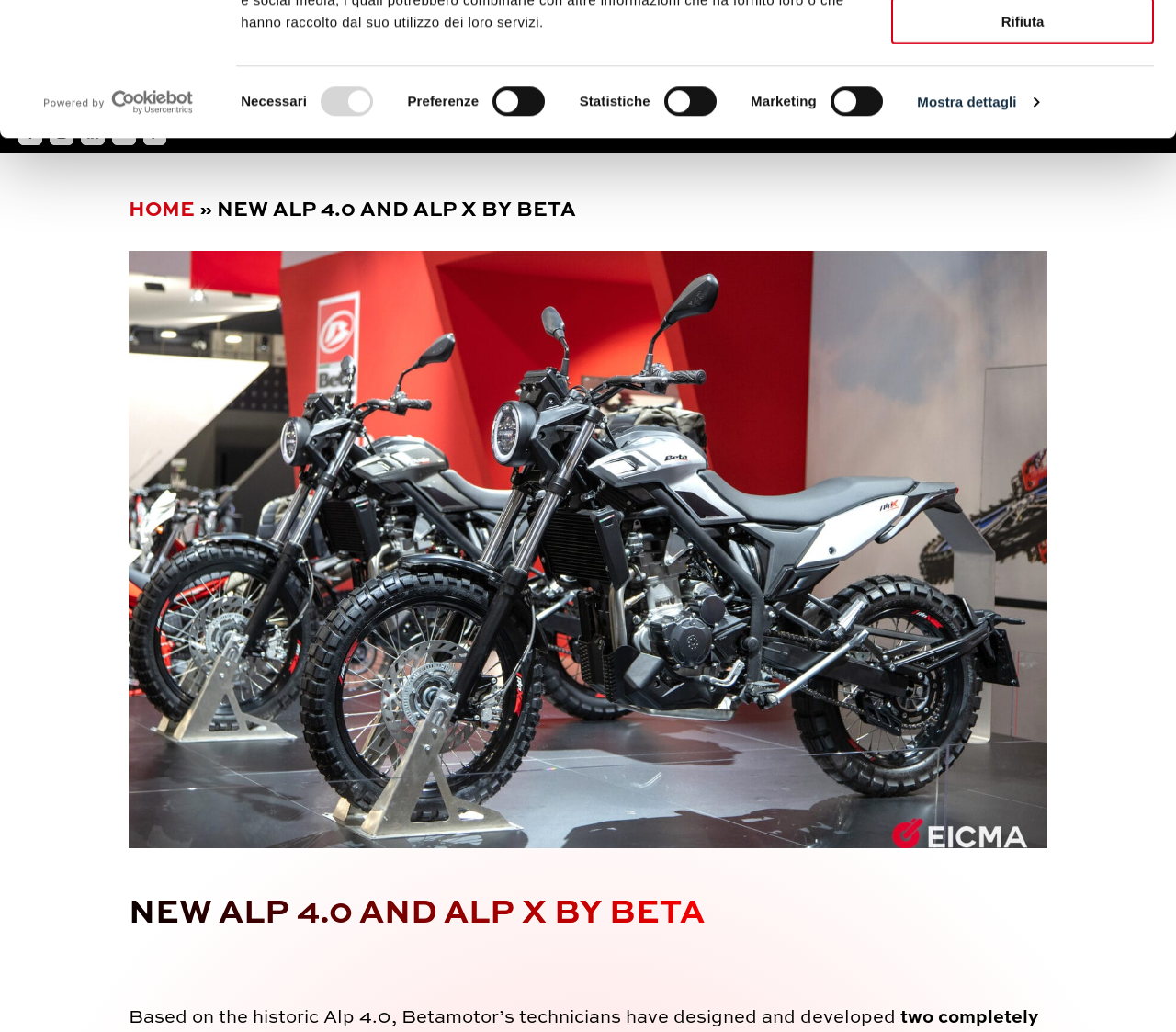Determine the bounding box coordinates of the region that needs to be clicked to achieve the task: "View the gallery".

[0.362, 0.048, 0.421, 0.062]